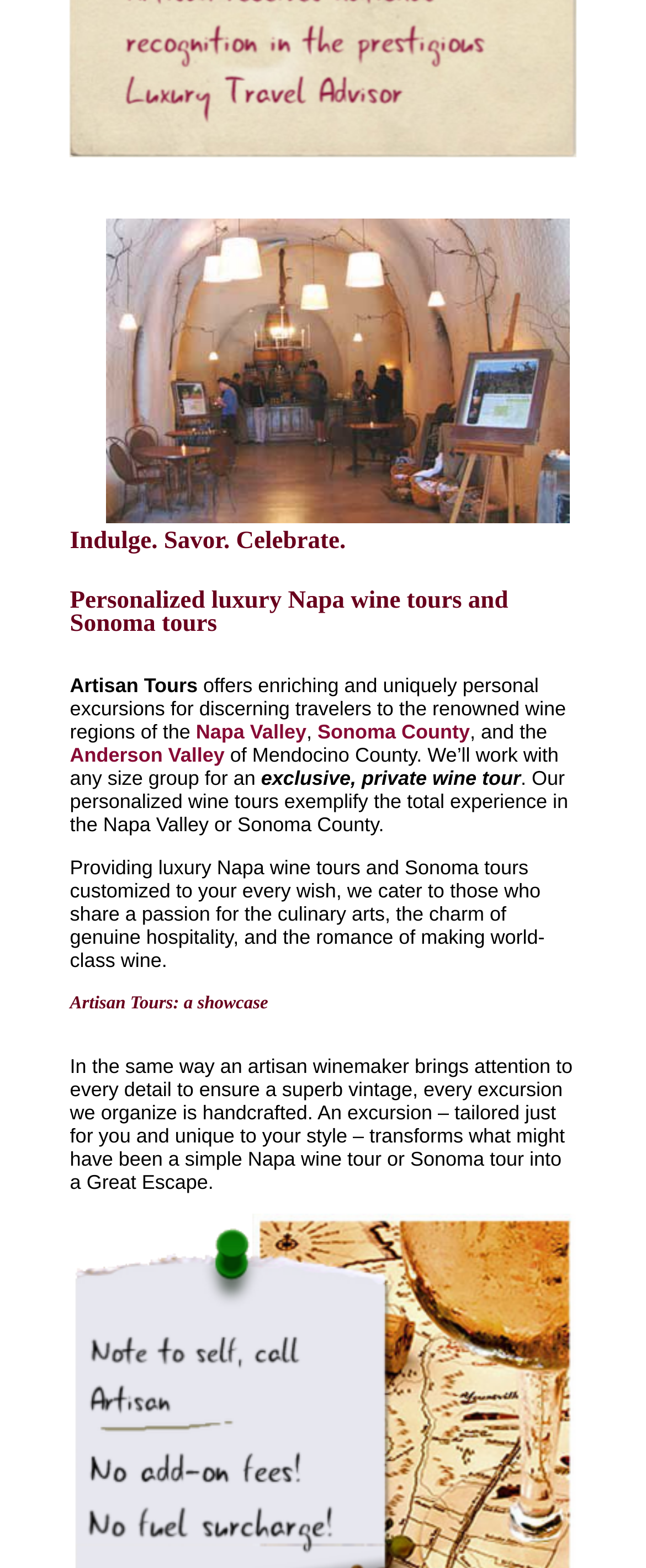Given the description Anderson Valley, predict the bounding box coordinates of the UI element. Ensure the coordinates are in the format (top-left x, top-left y, bottom-right x, bottom-right y) and all values are between 0 and 1.

[0.108, 0.474, 0.348, 0.489]